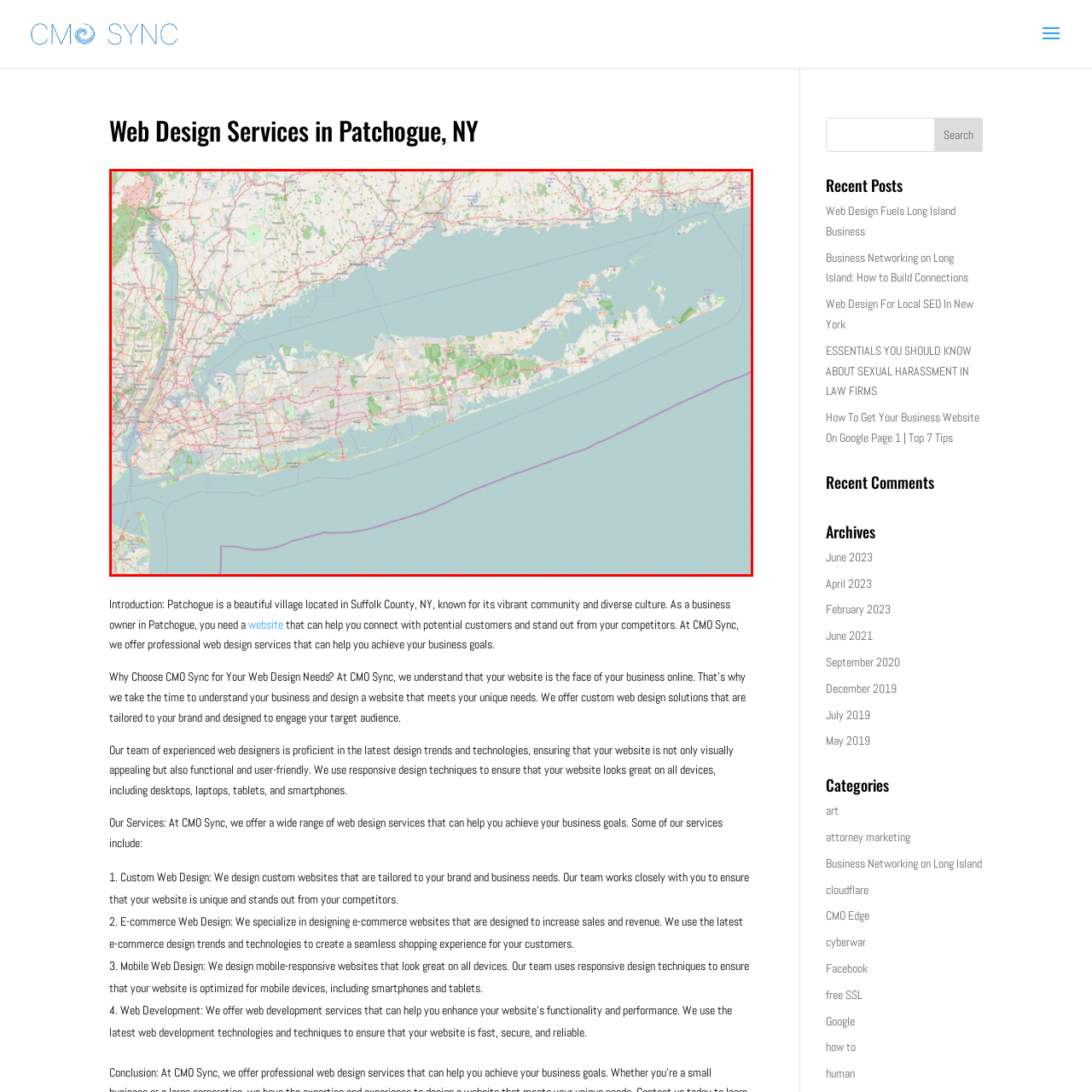Examine the area within the red bounding box and answer the following question using a single word or phrase:
What is the location of Long Island in relation to New York City?

Proximate